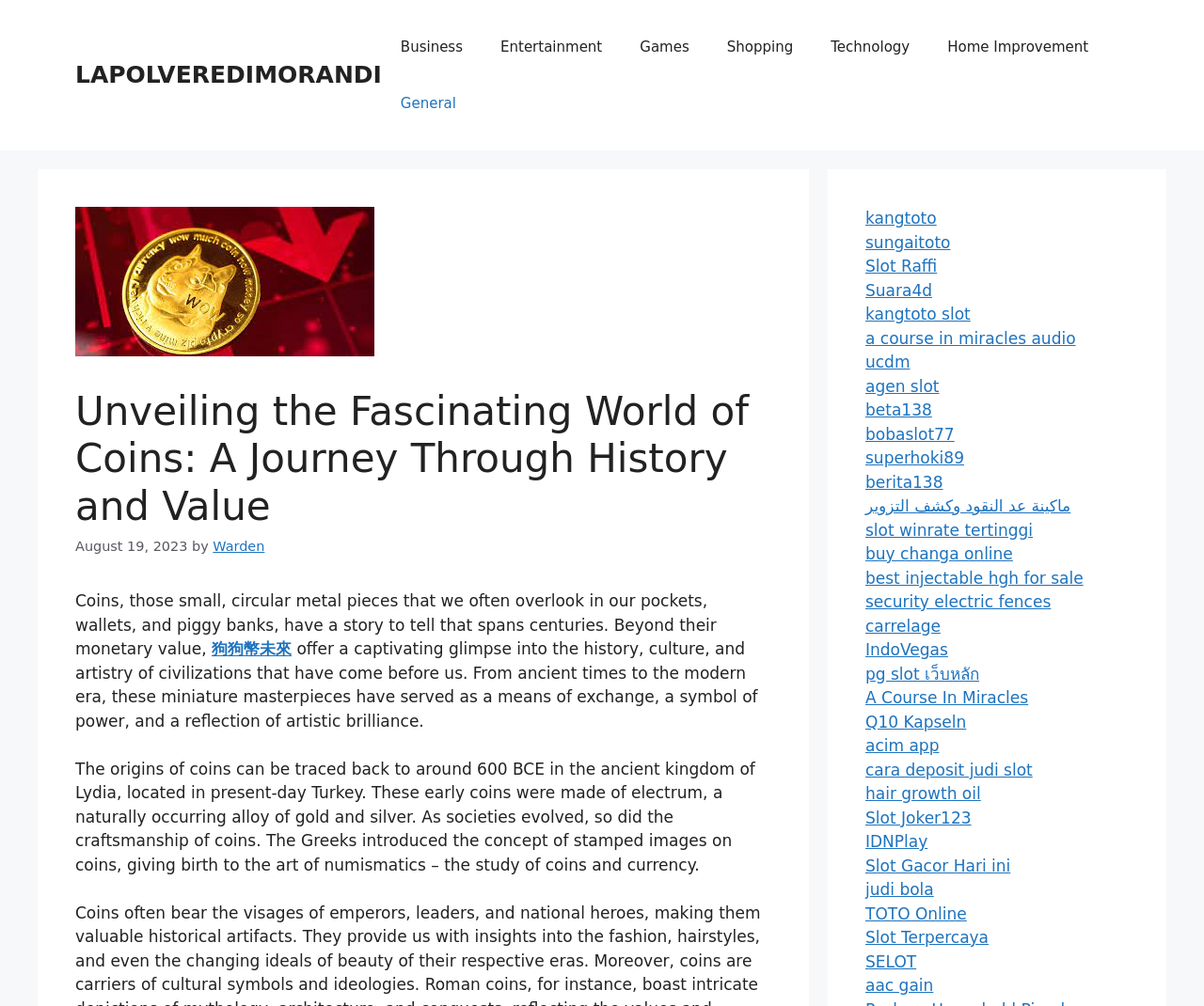Use a single word or phrase to respond to the question:
What is the purpose of coins according to the webpage content?

Means of exchange